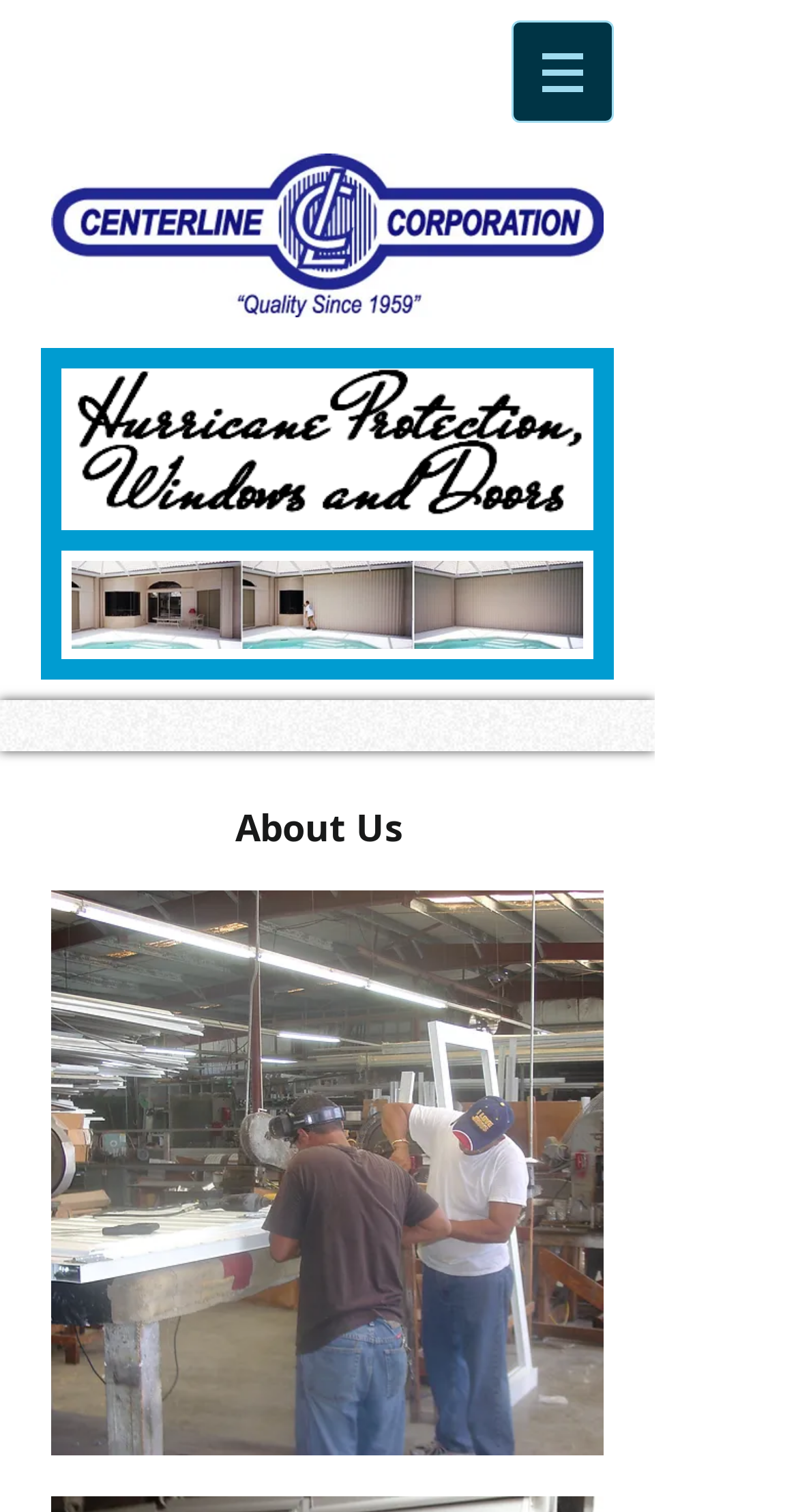Give a one-word or short phrase answer to the question: 
What is the logo of the company?

Centerline Logo